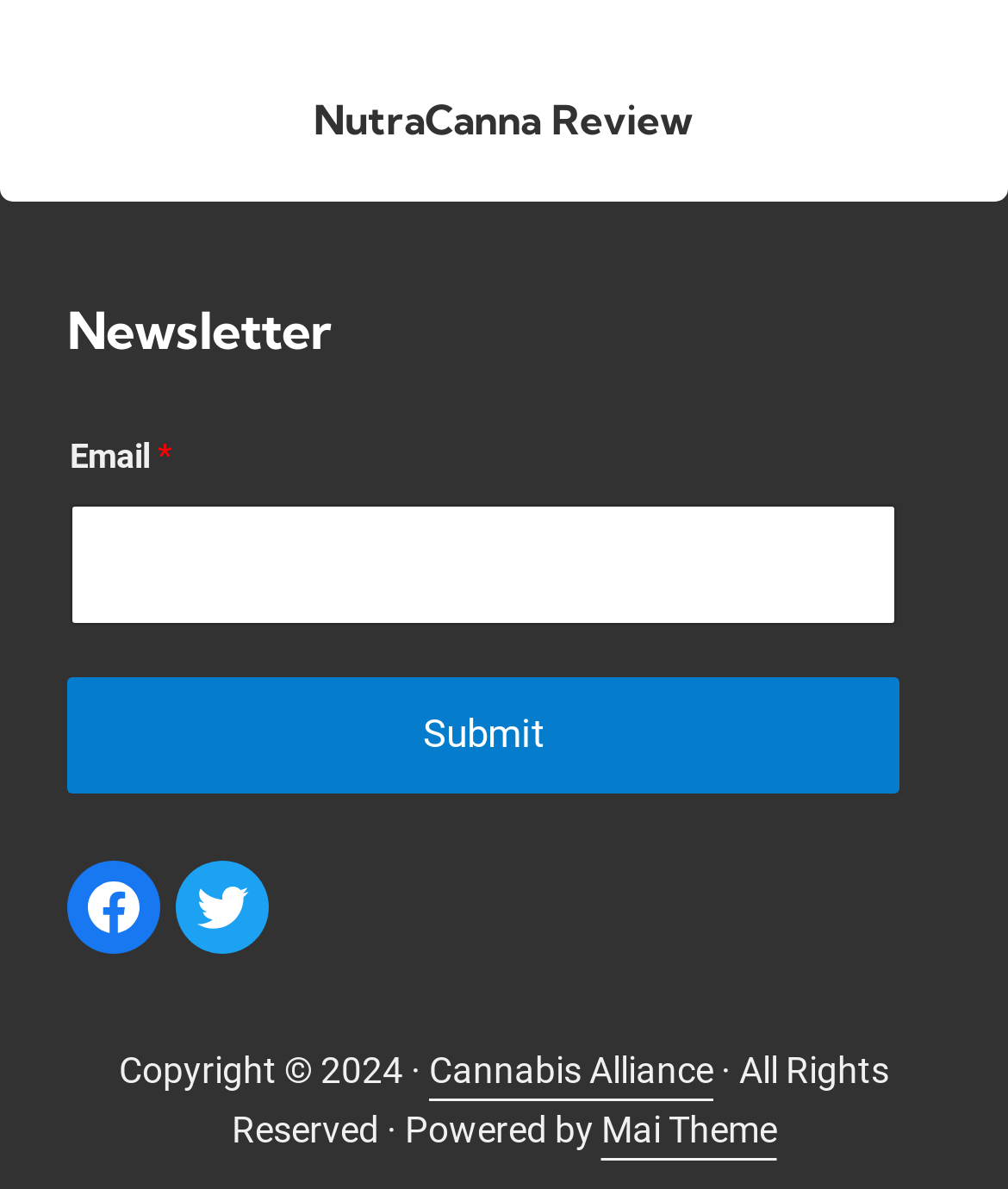Carefully observe the image and respond to the question with a detailed answer:
What is the copyright year mentioned?

The copyright information is mentioned at the bottom of the webpage, which includes the year 2024, indicating that the content is copyrighted until that year.